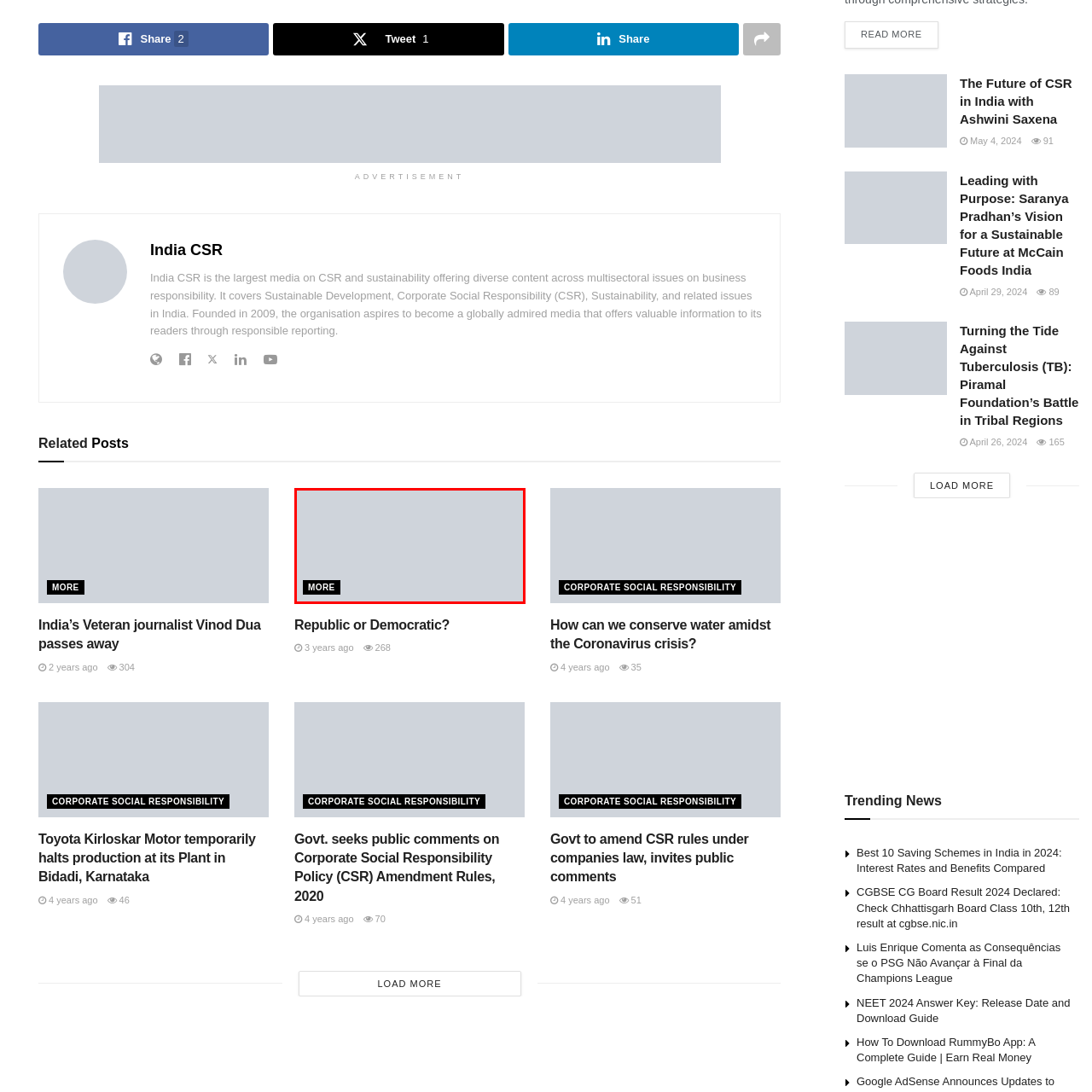Elaborate on all the details and elements present in the red-outlined area of the image.

The image features a button labeled "MORE," typically used for navigation on a webpage. This button invites users to explore additional content related to the articles or sections they are currently viewing. It is positioned prominently against a light gray background, designed to catch the user's attention. This kind of interactive element is essential for enhancing user experience, guiding readers toward further information or related posts, particularly in the context of articles focused on topics such as Corporate Social Responsibility (CSR) and sustainability.